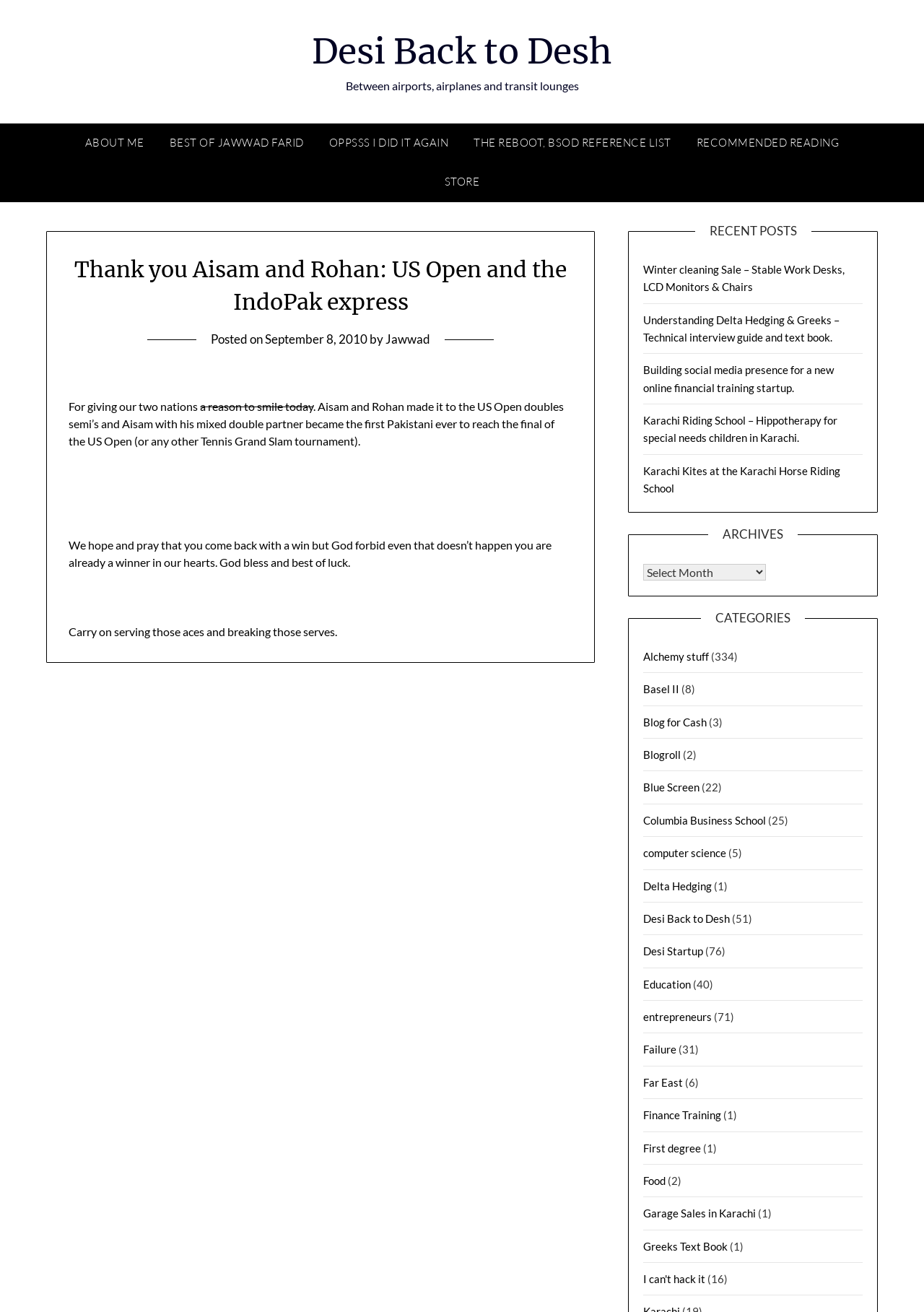Bounding box coordinates should be in the format (top-left x, top-left y, bottom-right x, bottom-right y) and all values should be floating point numbers between 0 and 1. Determine the bounding box coordinate for the UI element described as: Store

[0.469, 0.124, 0.531, 0.154]